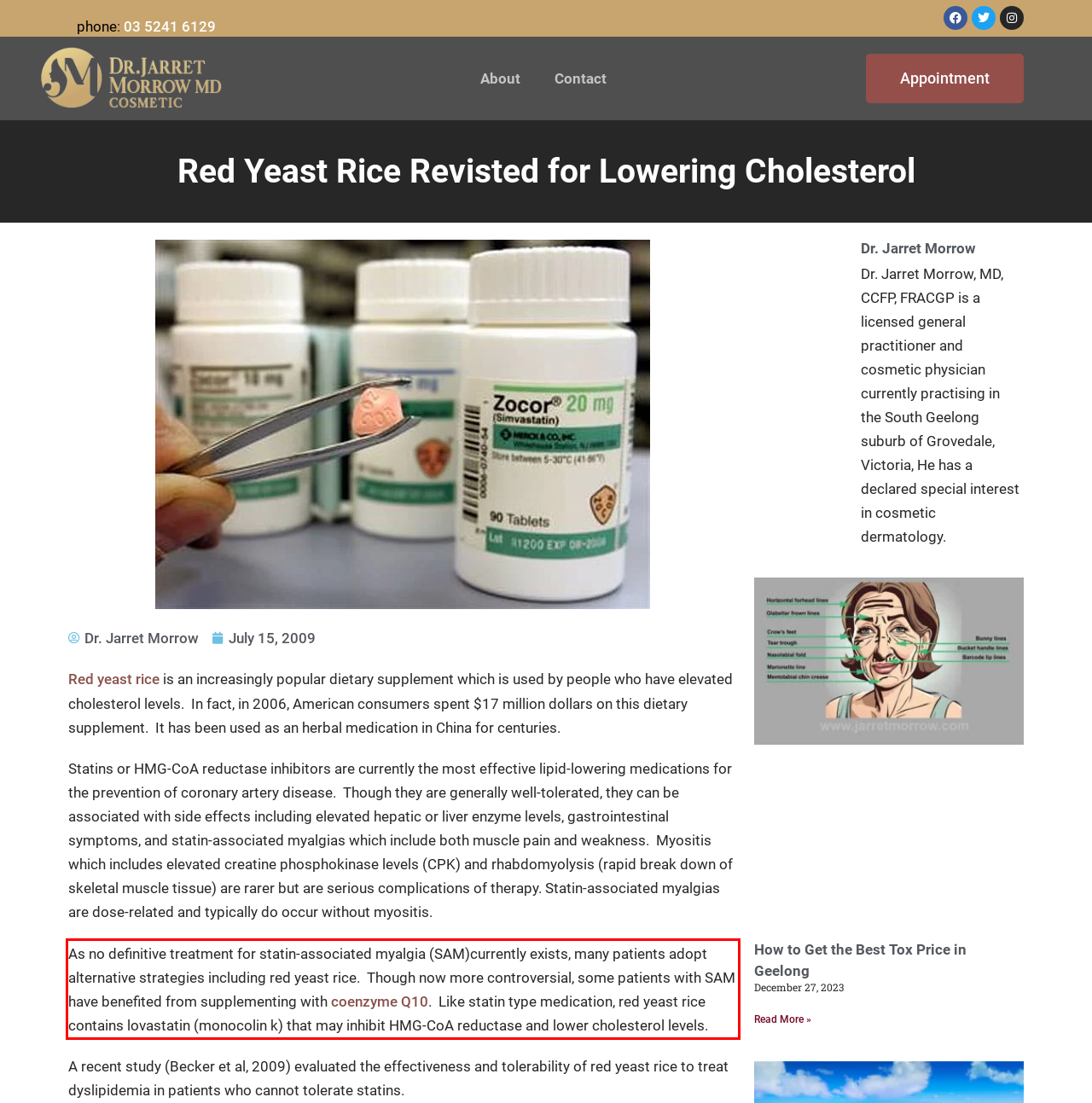You have a webpage screenshot with a red rectangle surrounding a UI element. Extract the text content from within this red bounding box.

As no definitive treatment for statin-associated myalgia (SAM)currently exists, many patients adopt alternative strategies including red yeast rice. Though now more controversial, some patients with SAM have benefited from supplementing with coenzyme Q10. Like statin type medication, red yeast rice contains lovastatin (monocolin k) that may inhibit HMG-CoA reductase and lower cholesterol levels.